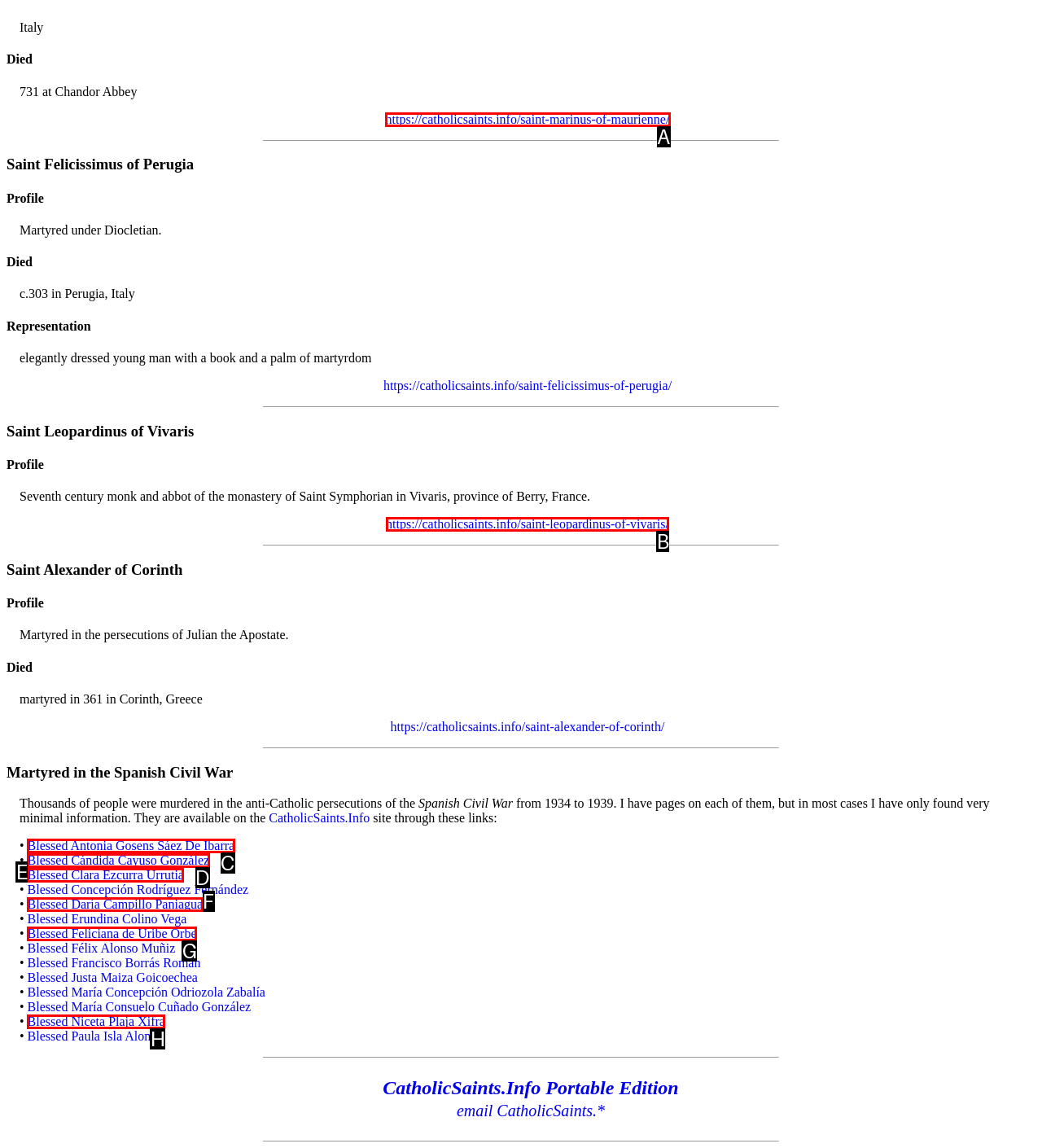Find the option you need to click to complete the following instruction: Click on the link to Saint Marinus of Maurienne
Answer with the corresponding letter from the choices given directly.

A